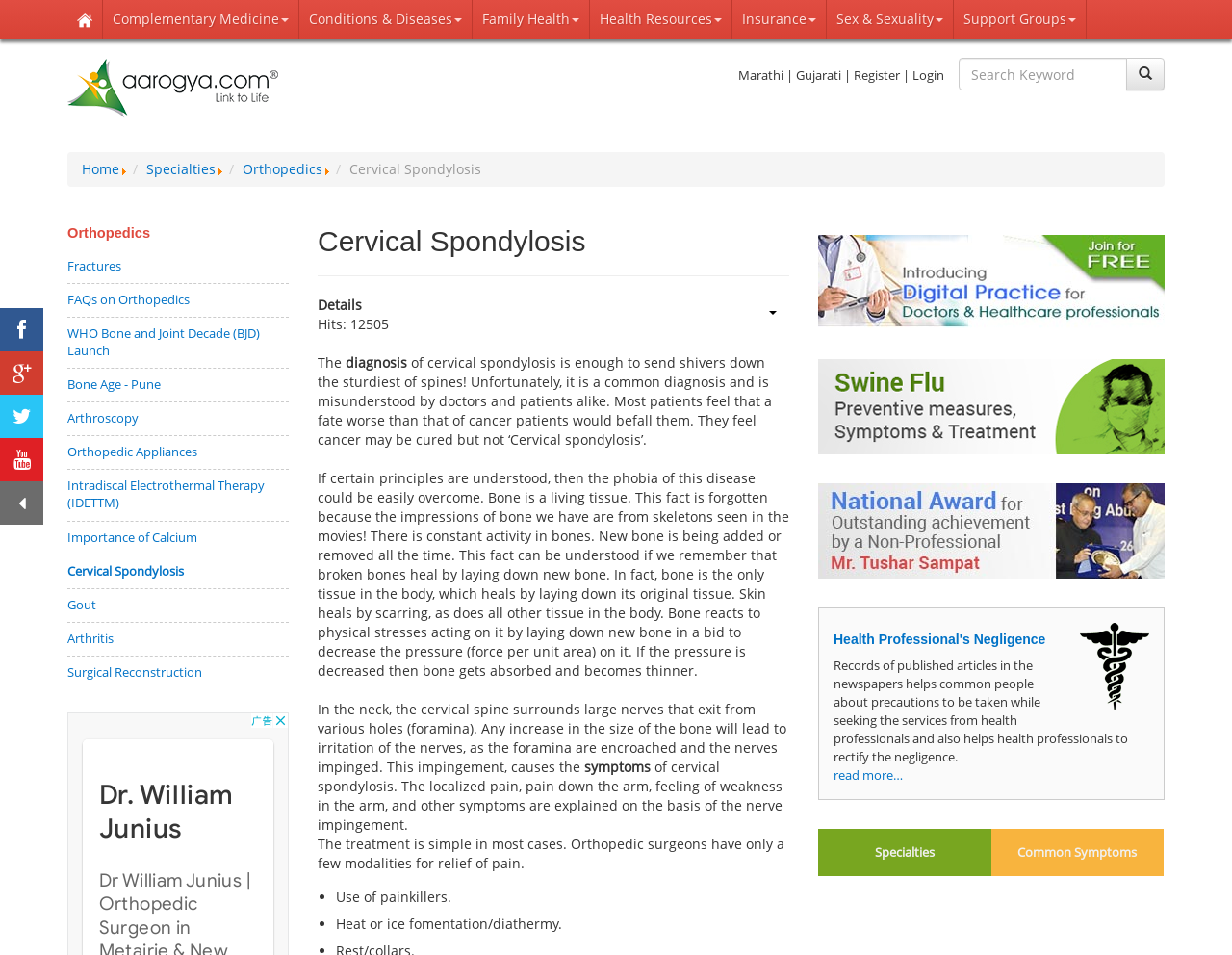What is the purpose of the 'Search...' textbox?
Based on the screenshot, provide your answer in one word or phrase.

To search the website